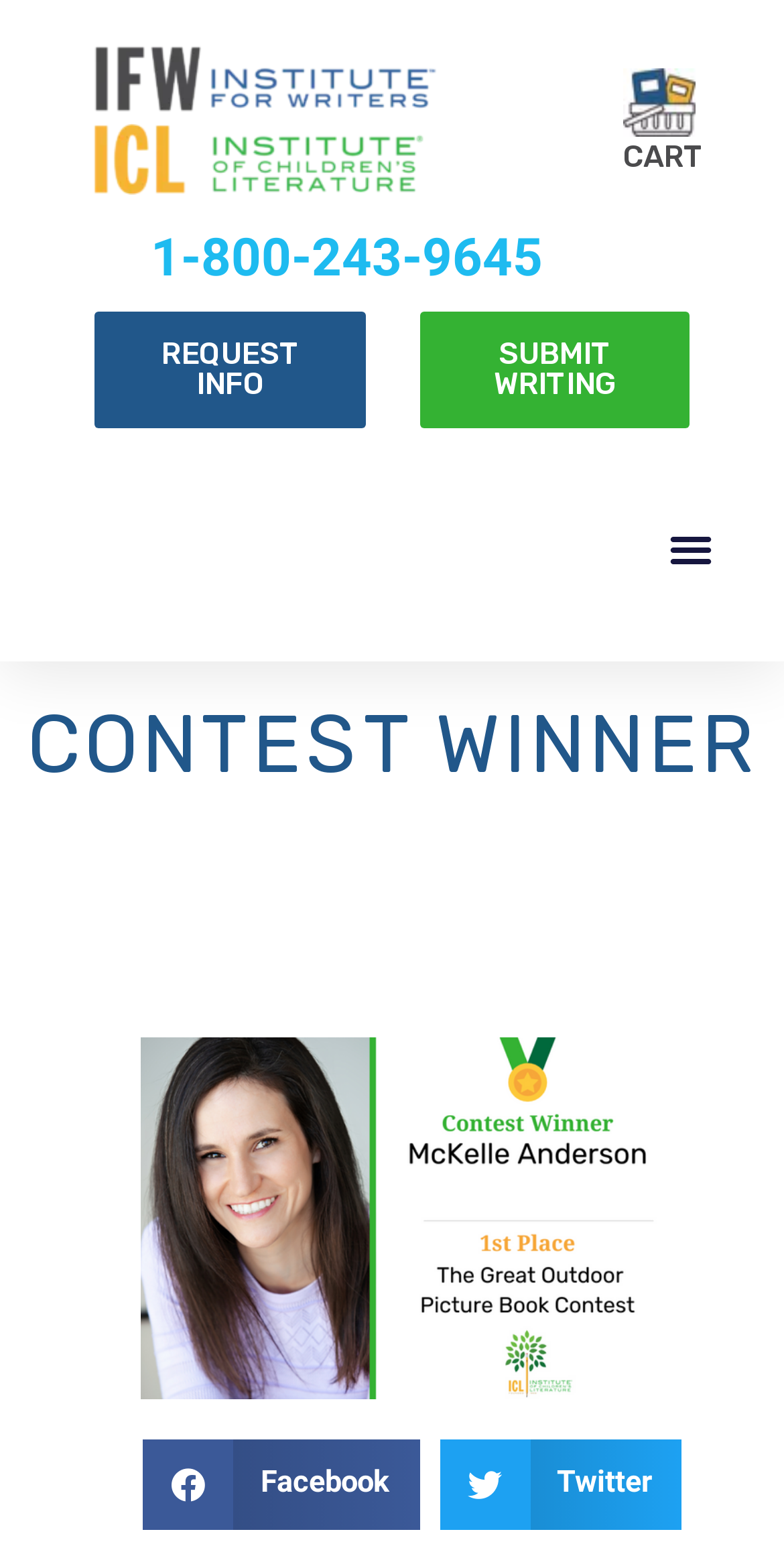What is the logo on the top left corner?
Answer the question with detailed information derived from the image.

The logo on the top left corner is ICL, which can be inferred from the image 'ifw_icl_logos_stacked-300x159' with the bounding box coordinates [0.075, 0.013, 0.575, 0.147].